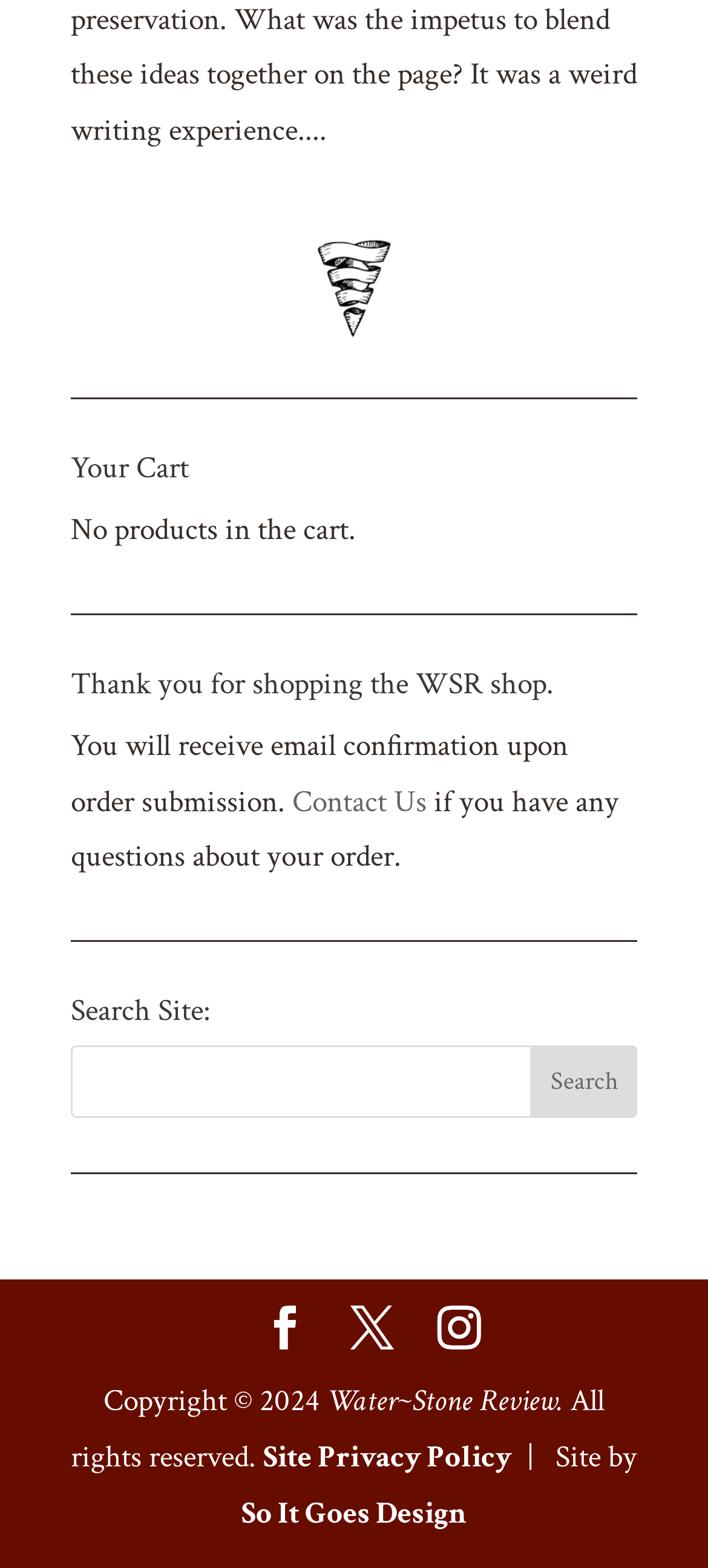Identify the bounding box for the UI element that is described as follows: "So It Goes Design".

[0.341, 0.952, 0.659, 0.977]